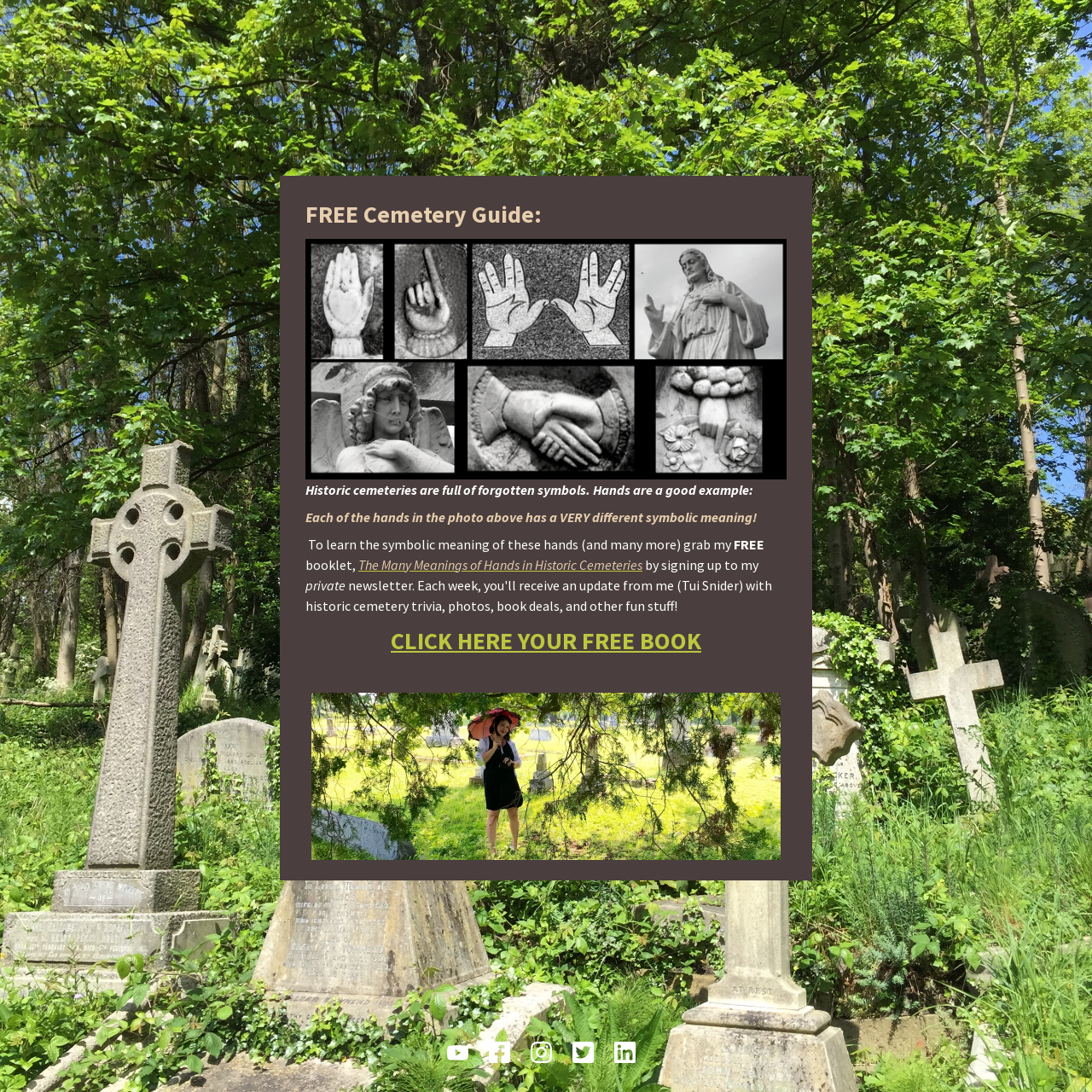Using the webpage screenshot, find the UI element described by Turbine health Hazards?. Provide the bounding box coordinates in the format (top-left x, top-left y, bottom-right x, bottom-right y), ensuring all values are floating point numbers between 0 and 1.

None